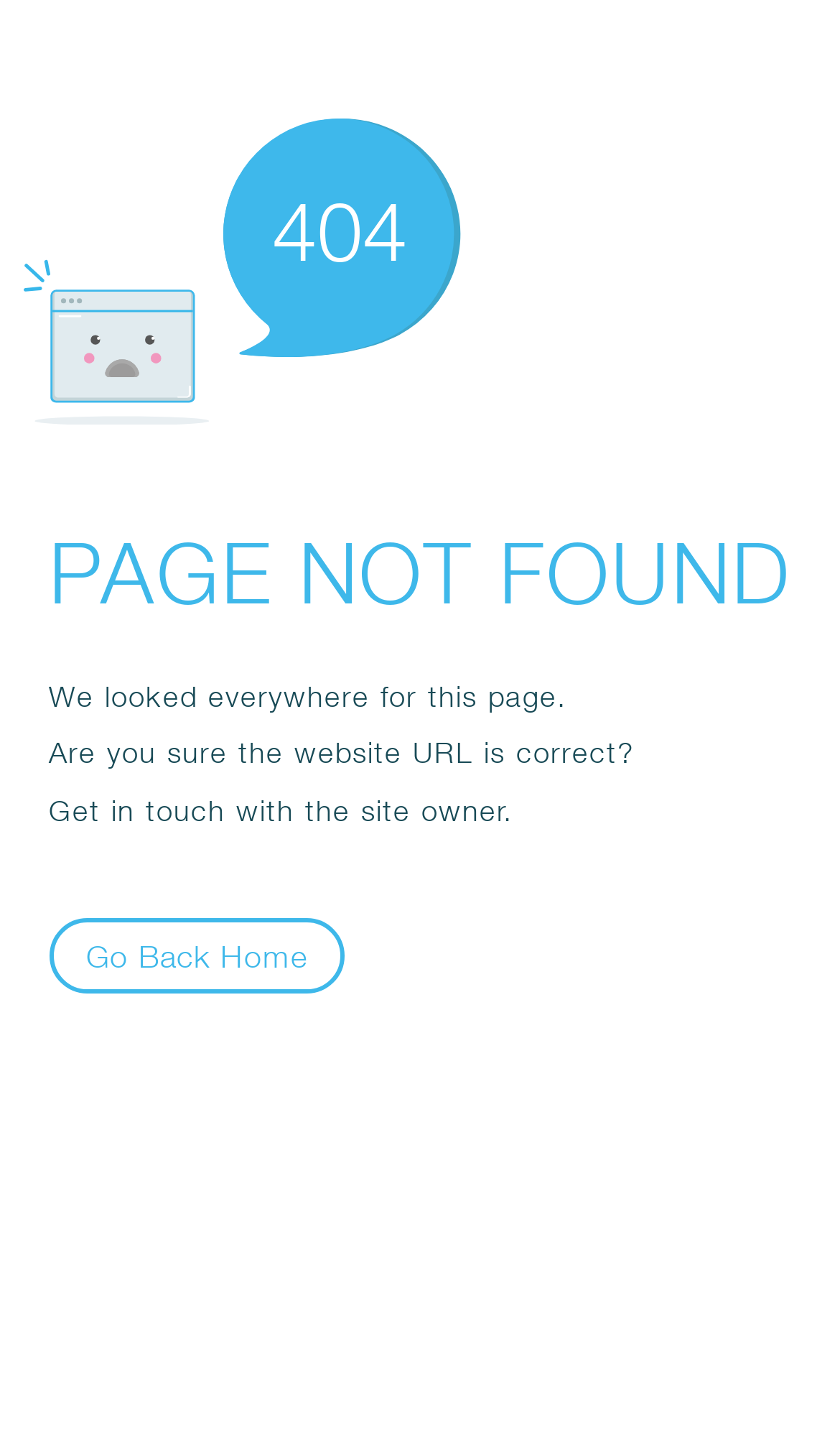Answer the question below in one word or phrase:
What is the error code displayed?

404